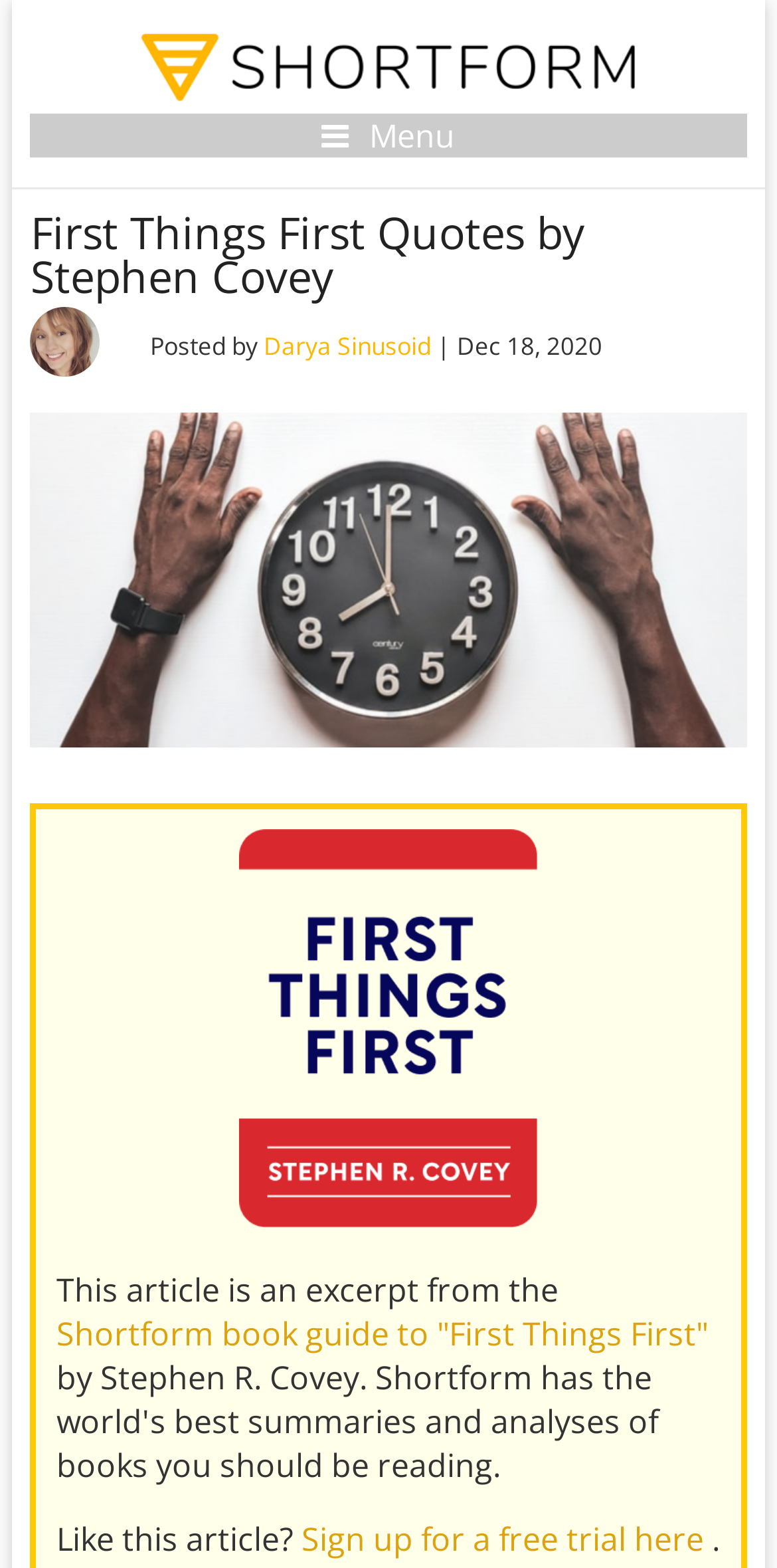What is the date of the article?
We need a detailed and meticulous answer to the question.

I found the date of the article by looking at the time element which contains the text 'Dec 18, 2020'.